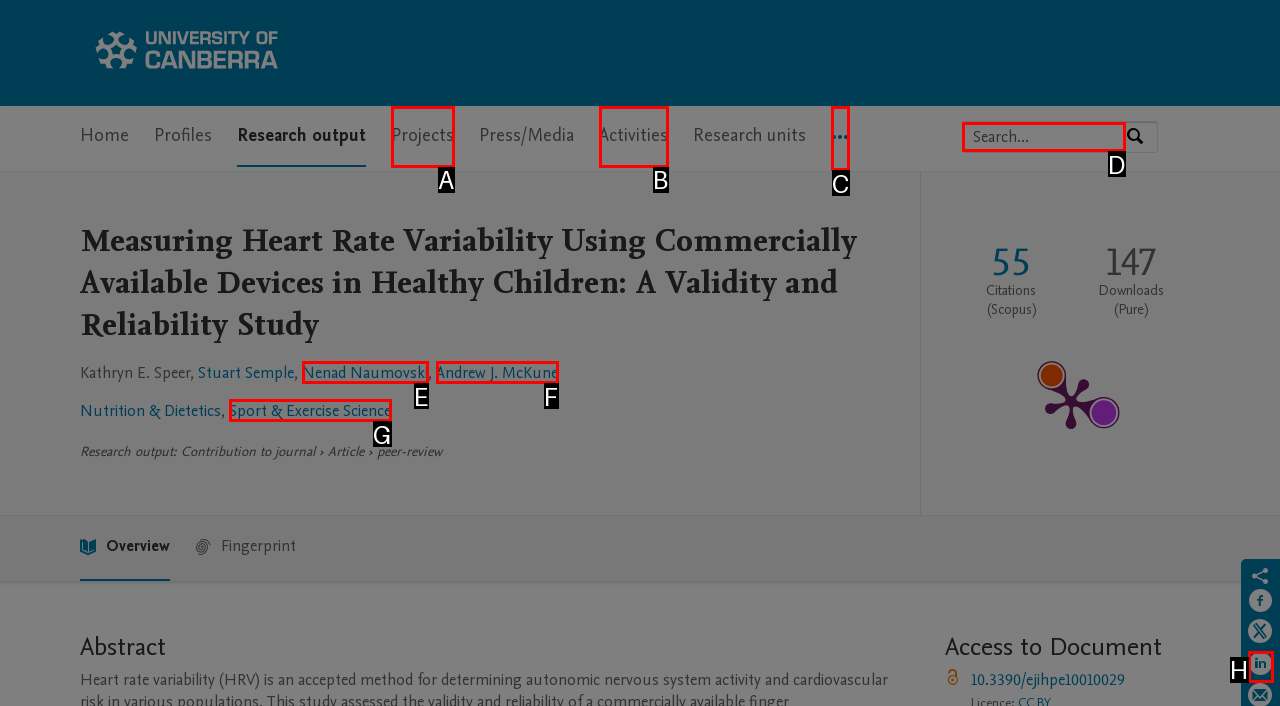Identify which lettered option completes the task: Search by expertise, name or affiliation. Provide the letter of the correct choice.

D